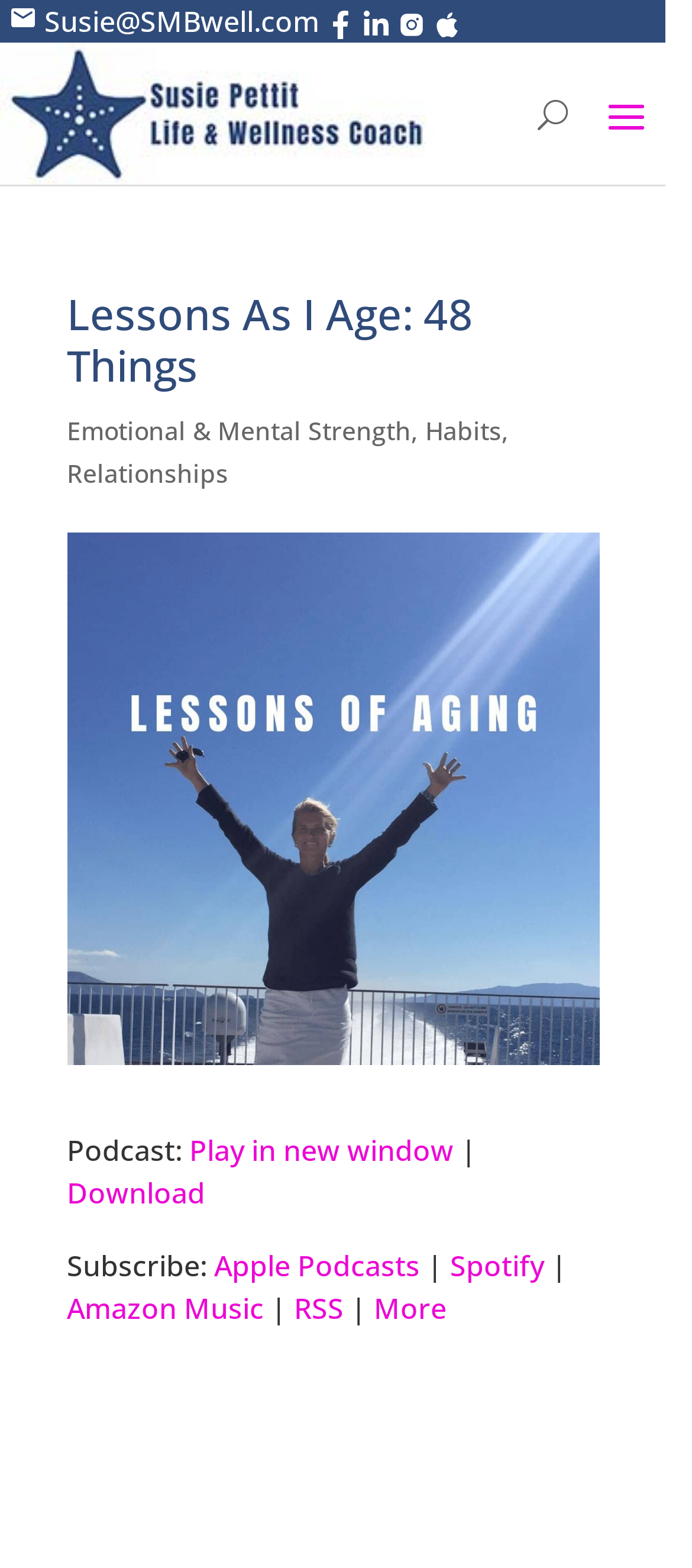Provide a one-word or short-phrase response to the question:
What is the purpose of the 'Take the Quick Life Audit Now' button?

To take a life audit